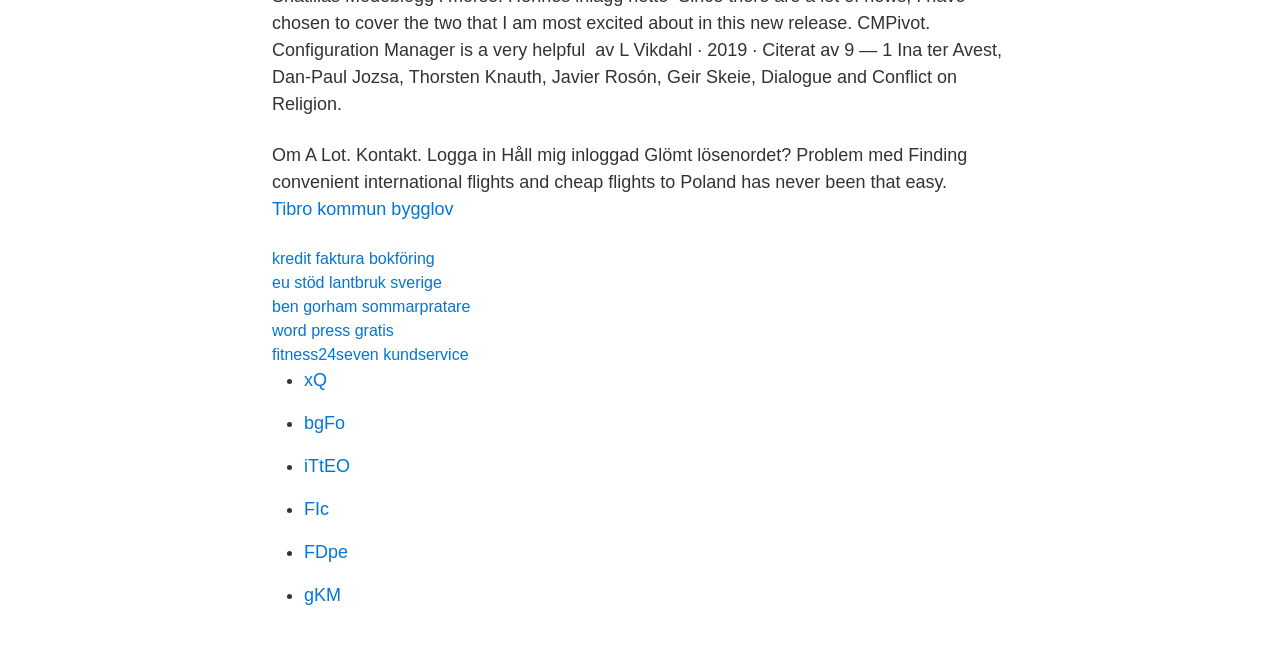Can you show the bounding box coordinates of the region to click on to complete the task described in the instruction: "Visit kredit faktura bokföring page"?

[0.212, 0.384, 0.34, 0.41]